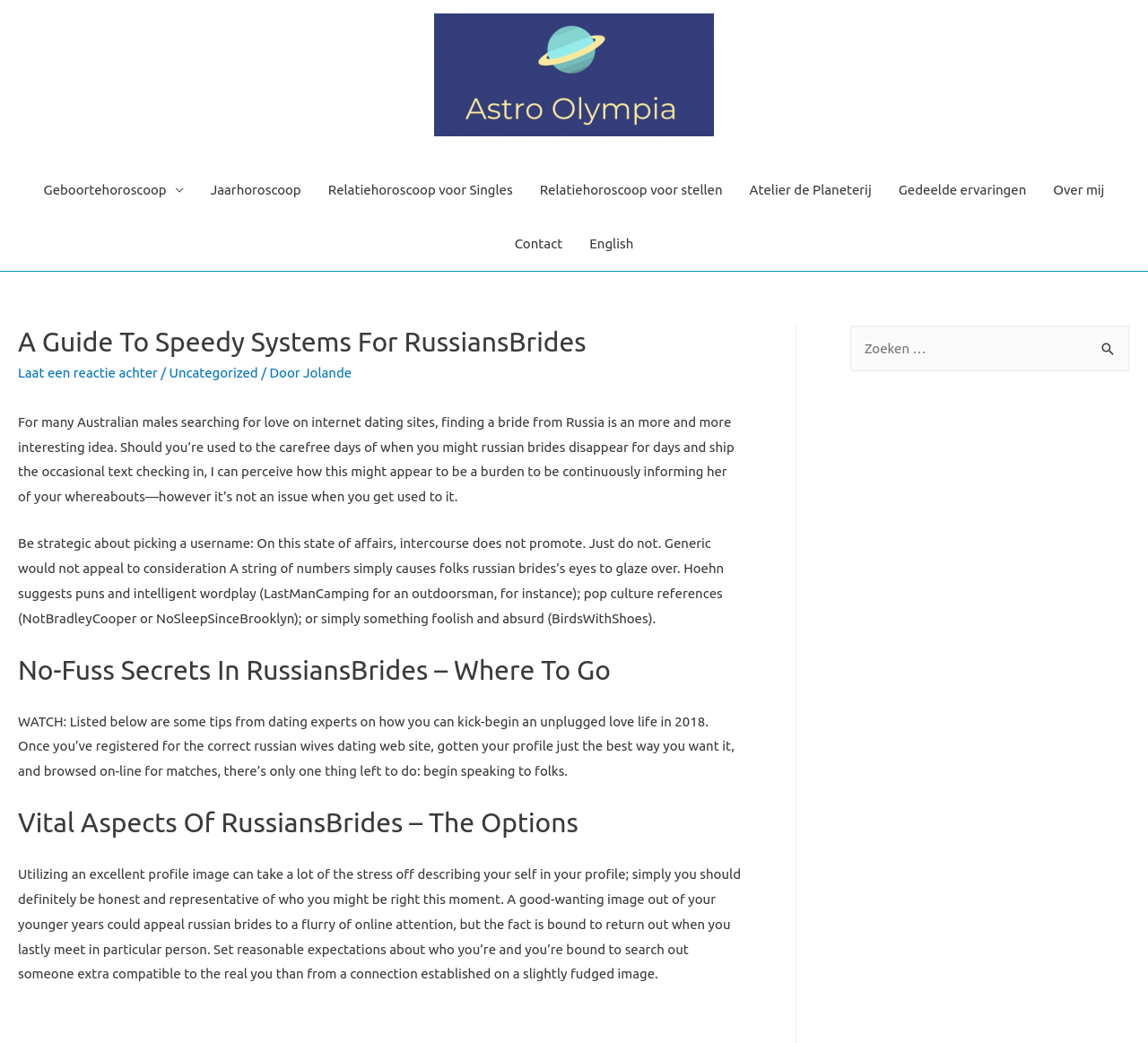Determine the bounding box coordinates of the clickable area required to perform the following instruction: "Search for something". The coordinates should be represented as four float numbers between 0 and 1: [left, top, right, bottom].

[0.741, 0.312, 0.984, 0.356]